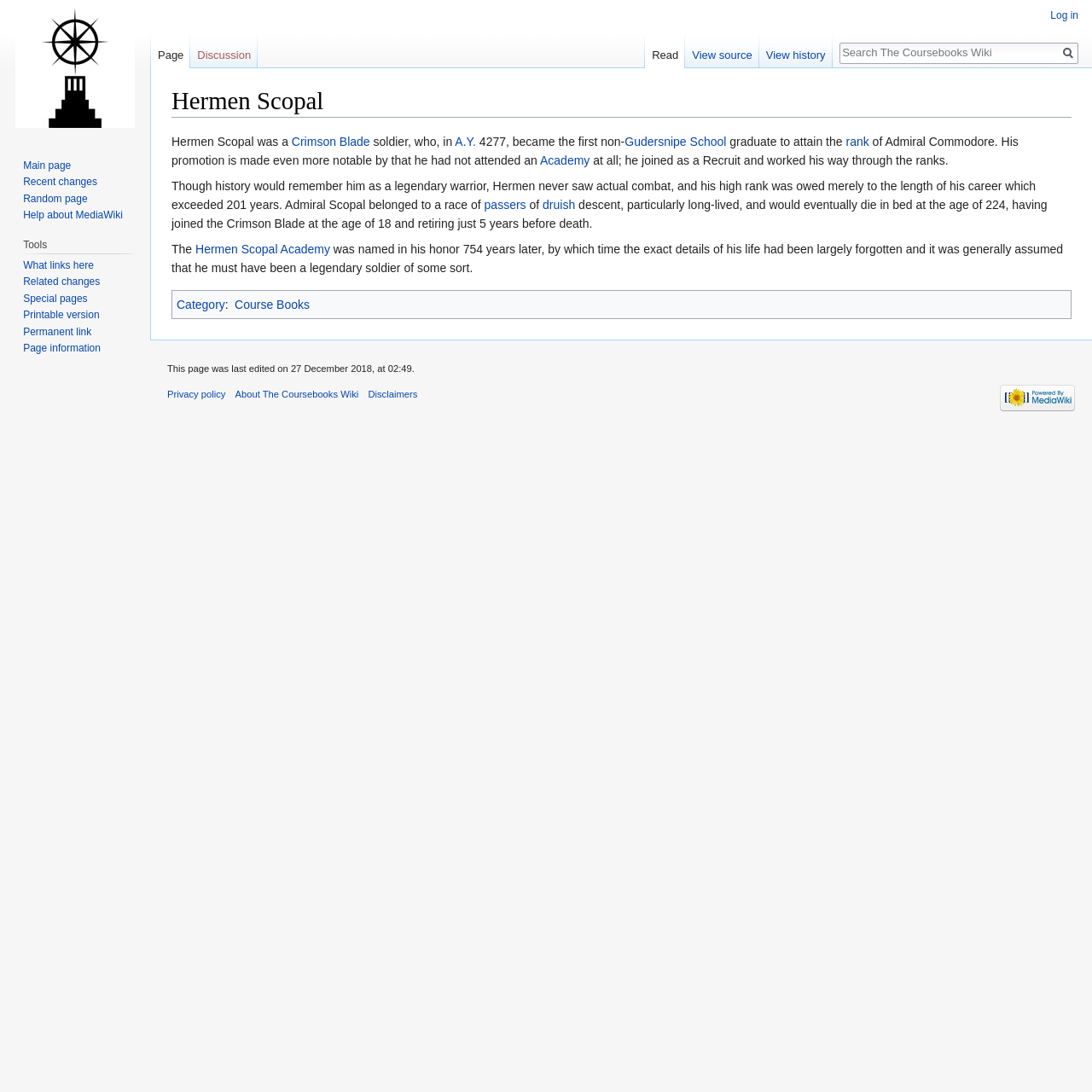When was the last time this webpage was edited?
Look at the image and respond to the question as thoroughly as possible.

The webpage footer contains information about the last edit, which states that the page was last edited on 27 December 2018, at 02:49.